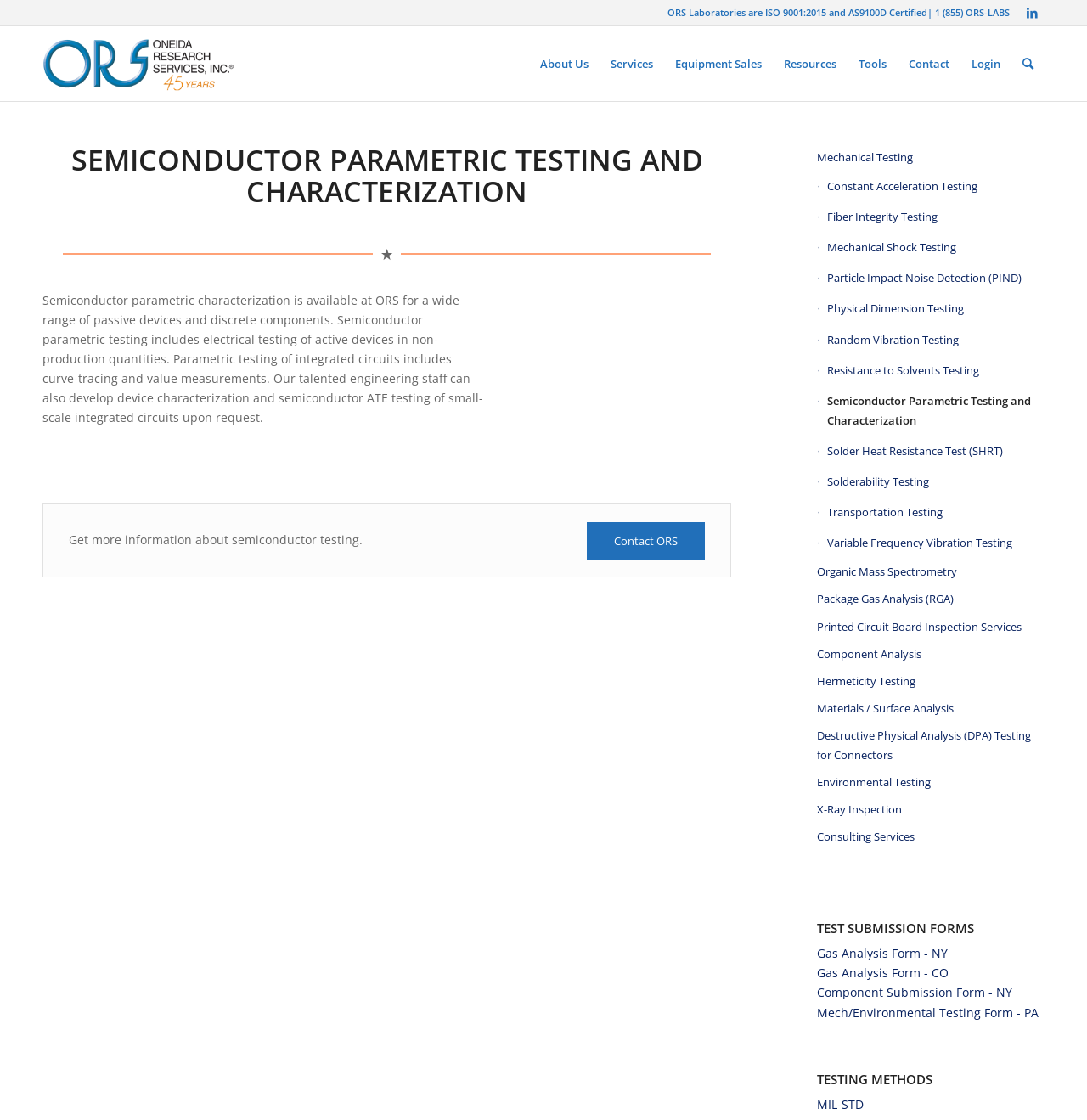What is the certification of ORS Laboratories?
Answer briefly with a single word or phrase based on the image.

ISO 9001:2015 and AS9100D Certified